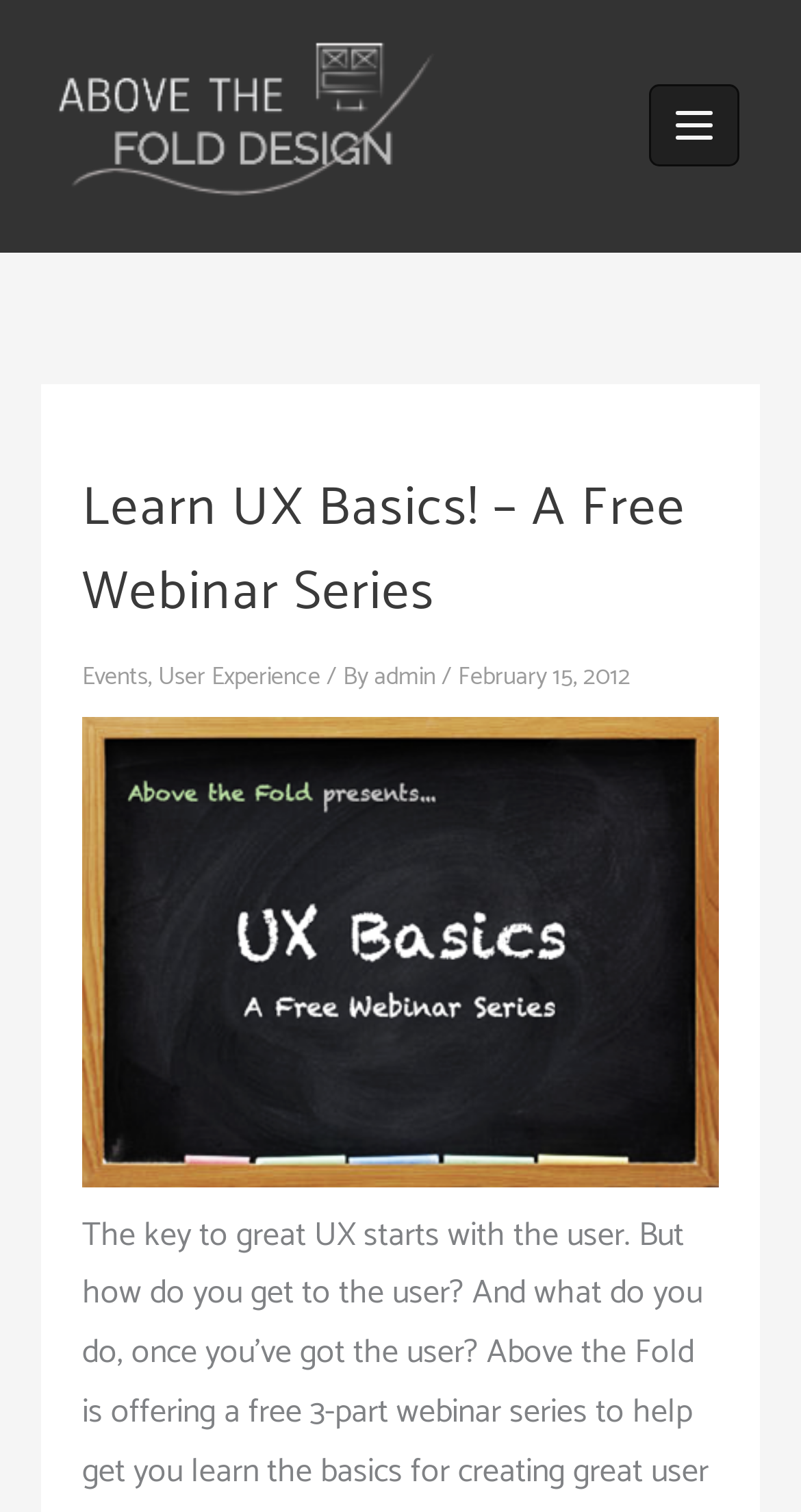Describe all the significant parts and information present on the webpage.

The webpage appears to be promoting a free webinar series on learning UX basics. At the top-left corner, there is a link and an image, both labeled "Above the Fold Design". 

Below this, there is a prominent button that spans most of the width of the page. Within this button, there is a heading that reads "Learn UX Basics! – A Free Webinar Series". 

To the right of the heading, there are three links: "Events", "User Experience", and "admin", separated by commas and a forward slash. Following these links, there is a date "February 15, 2012". 

Above the date, there is a large image that occupies most of the button's area. The image does not have a descriptive text.